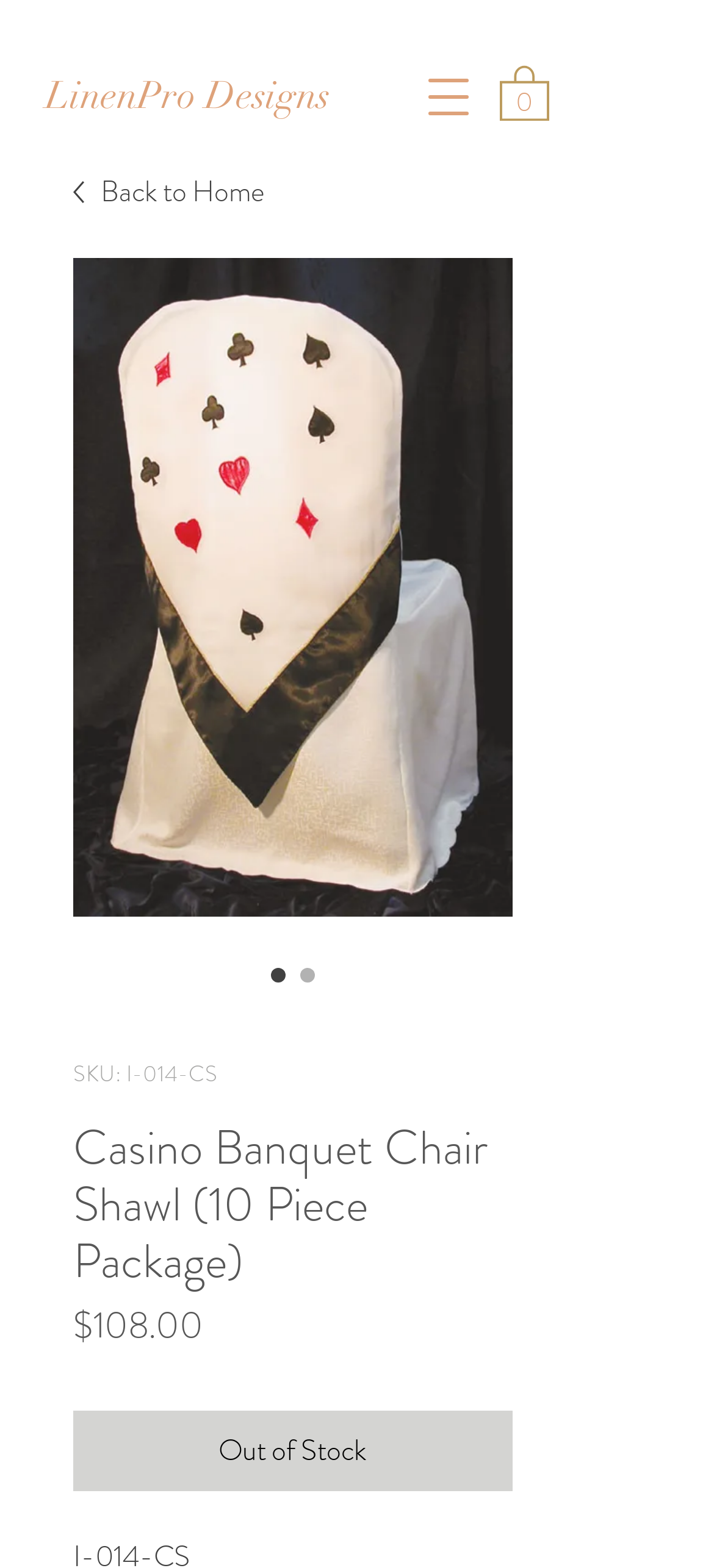How many items are in the cart?
Examine the image and give a concise answer in one word or a short phrase.

0